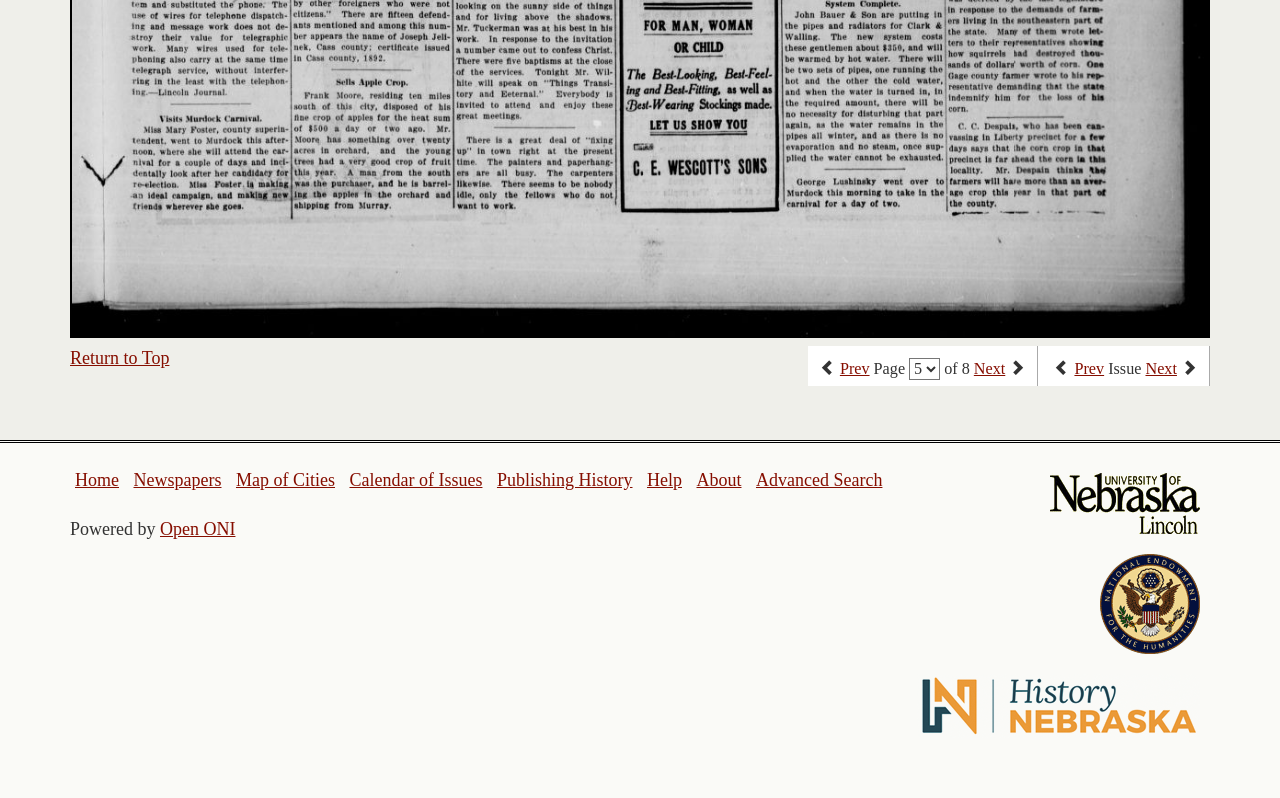Please provide a comprehensive response to the question below by analyzing the image: 
What is the current page number?

I determined the current page number by looking at the StaticText element with the text 'Page' and its adjacent elements, which indicate that it is part of a pagination system.